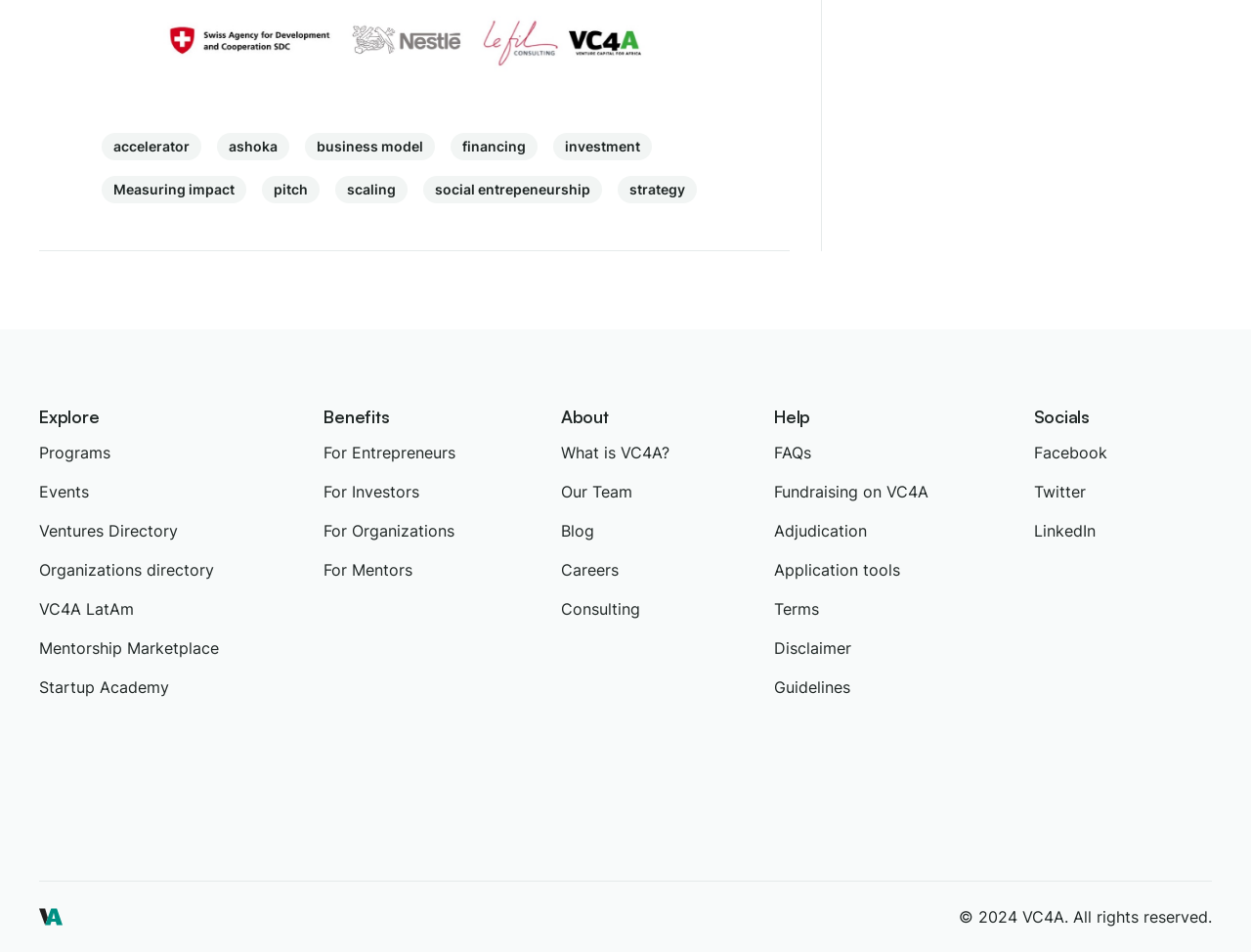How many links are under the 'Explore' heading?
Use the image to give a comprehensive and detailed response to the question.

Under the 'Explore' heading, I counted 7 links: 'Programs', 'Events', 'Ventures Directory', 'Organizations directory', 'VC4A LatAm', 'Mentorship Marketplace', and 'Startup Academy'.